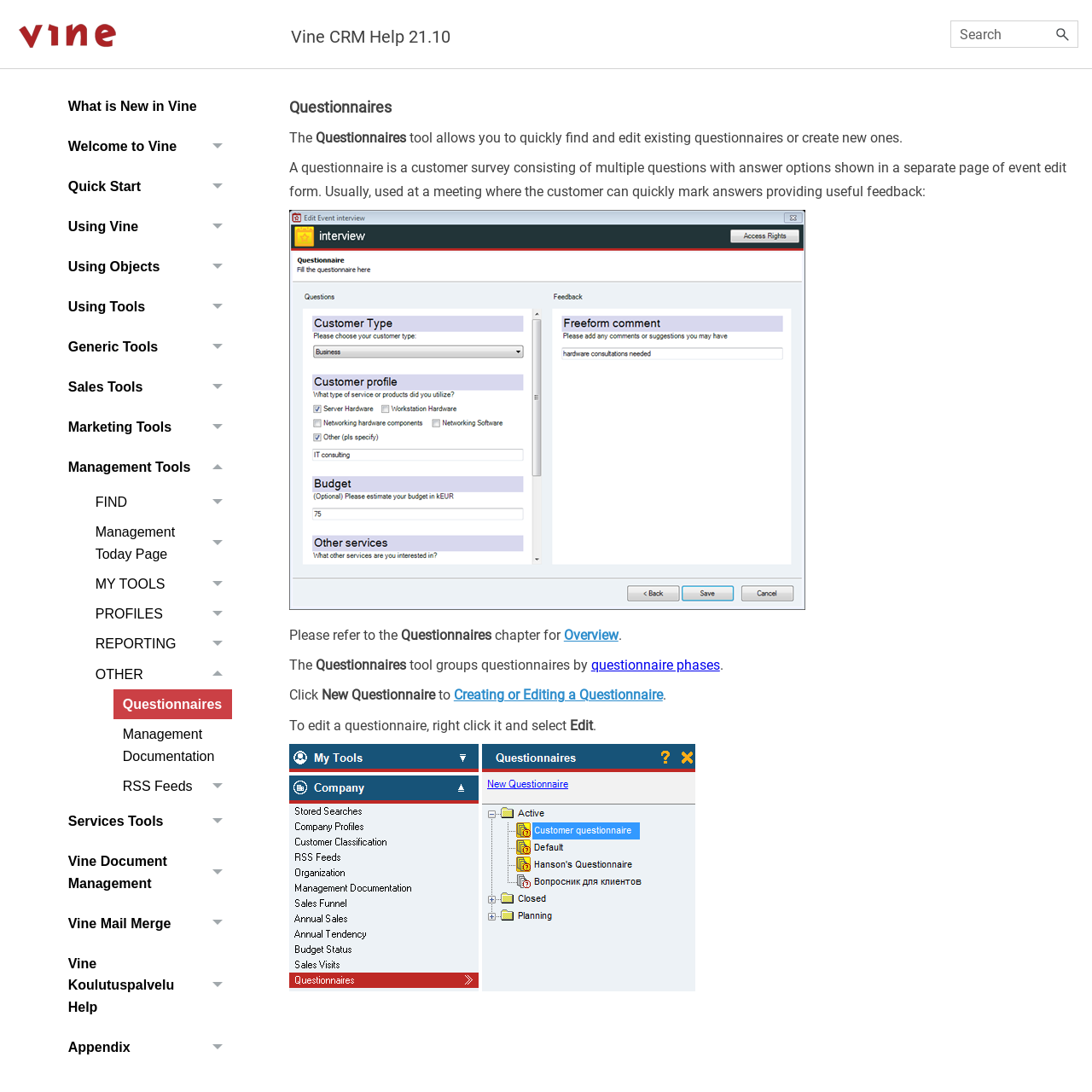From the webpage screenshot, predict the bounding box coordinates (top-left x, top-left y, bottom-right x, bottom-right y) for the UI element described here: Using Objects

[0.054, 0.226, 0.212, 0.263]